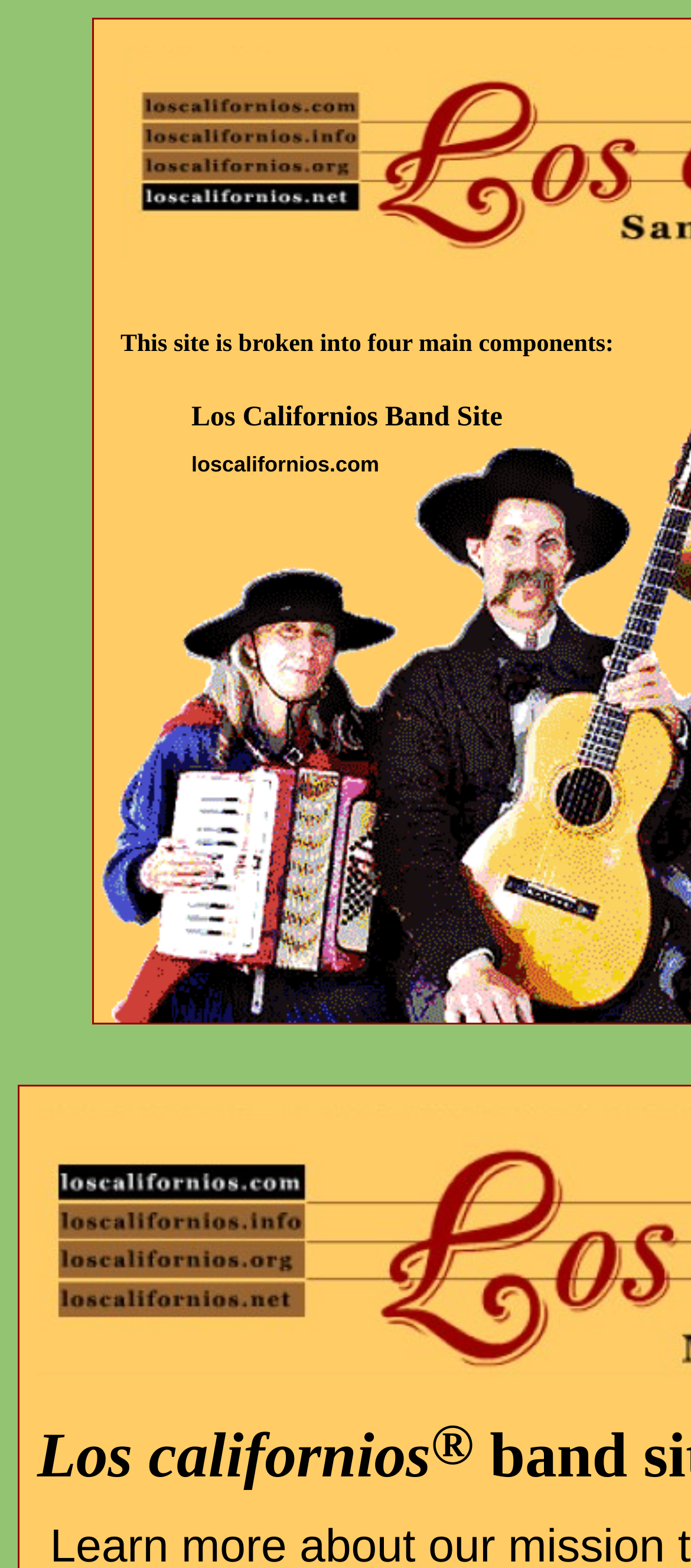Find the bounding box coordinates for the UI element whose description is: "loscalifornios.com". The coordinates should be four float numbers between 0 and 1, in the format [left, top, right, bottom].

[0.277, 0.288, 0.549, 0.304]